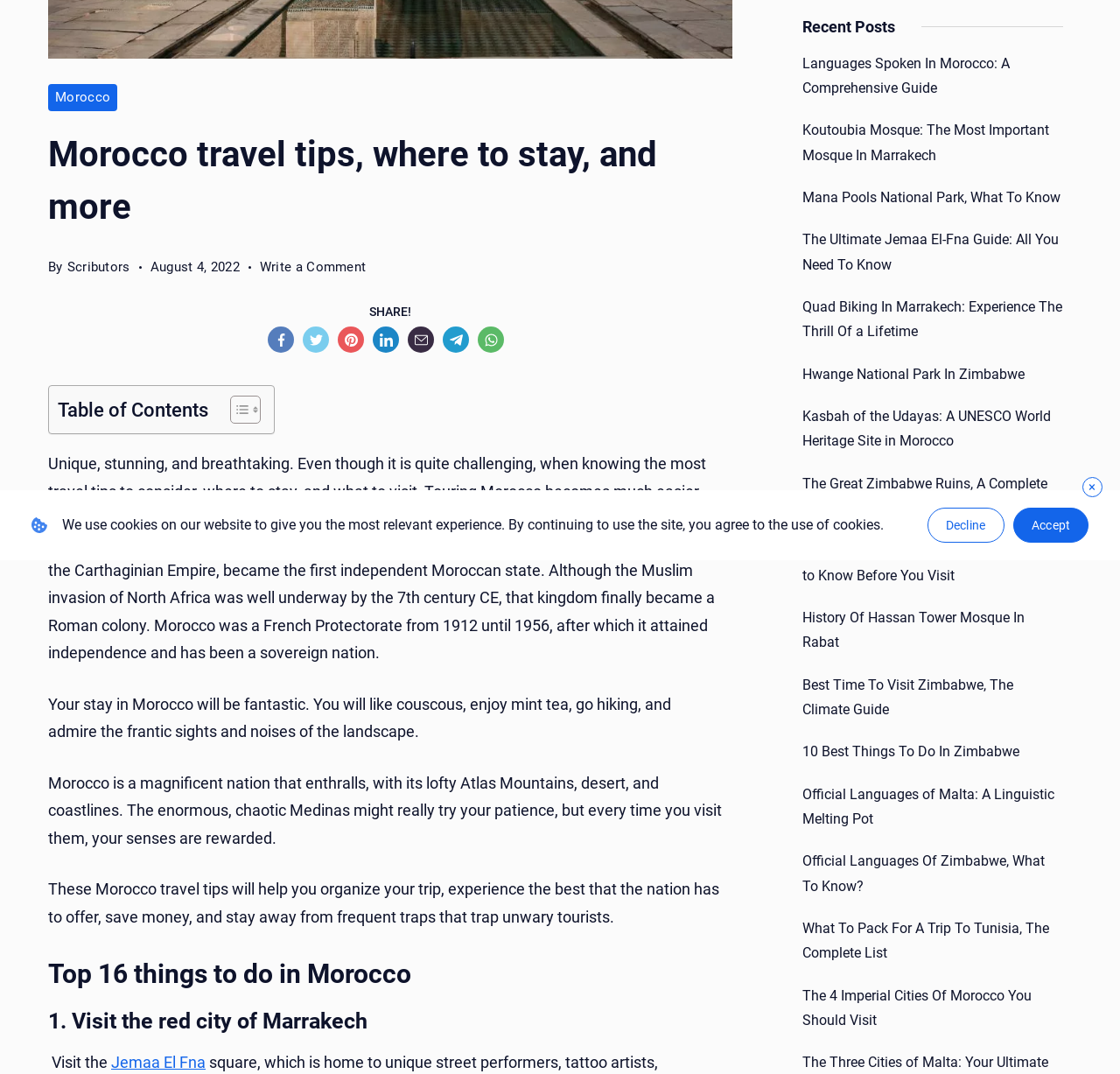From the screenshot, find the bounding box of the UI element matching this description: "the Berber kingdom of Mauretania". Supply the bounding box coordinates in the form [left, top, right, bottom], each a float between 0 and 1.

[0.15, 0.497, 0.362, 0.514]